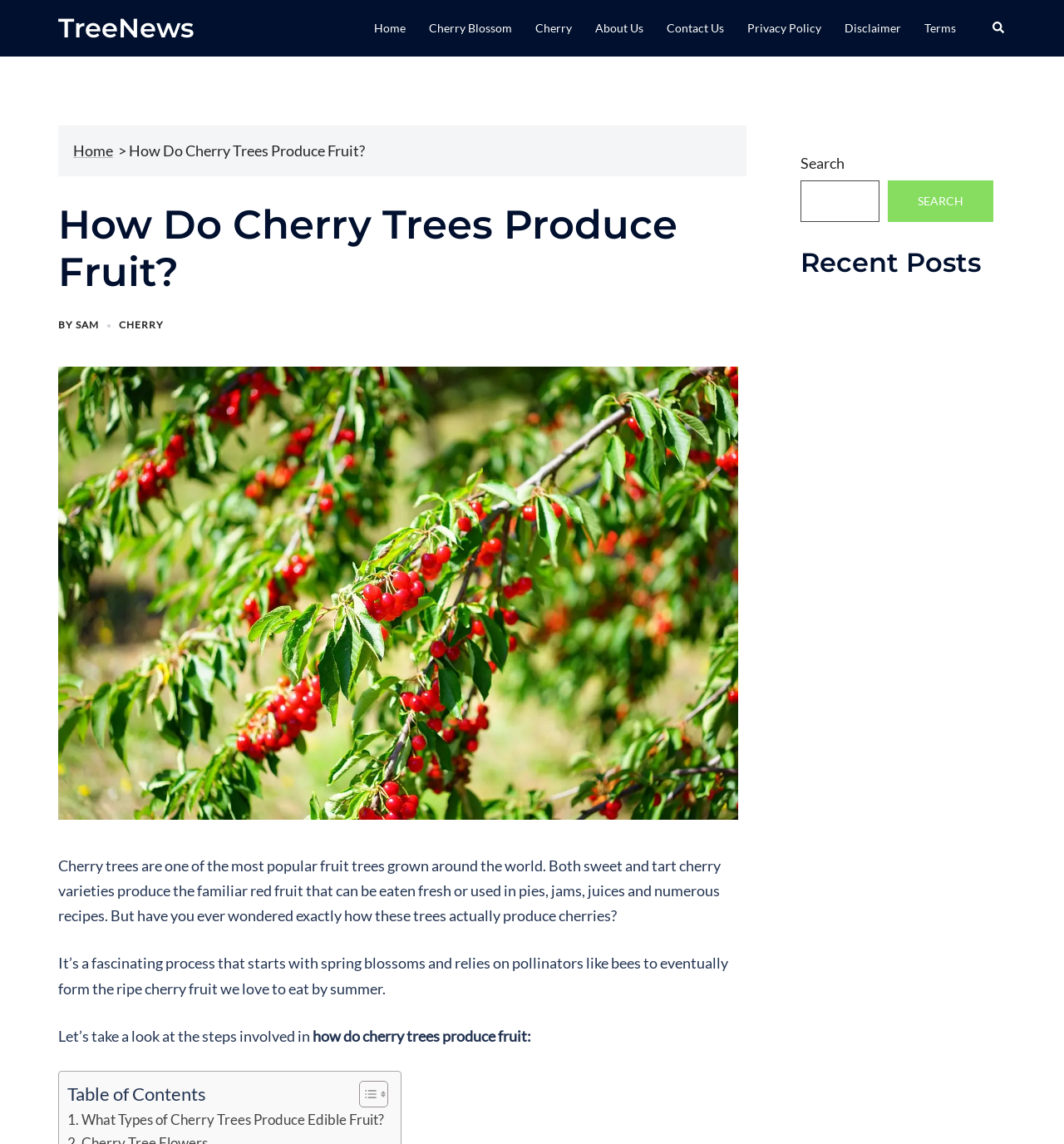Identify the bounding box coordinates of the clickable region to carry out the given instruction: "Click on the 'Home' link".

[0.352, 0.016, 0.381, 0.033]